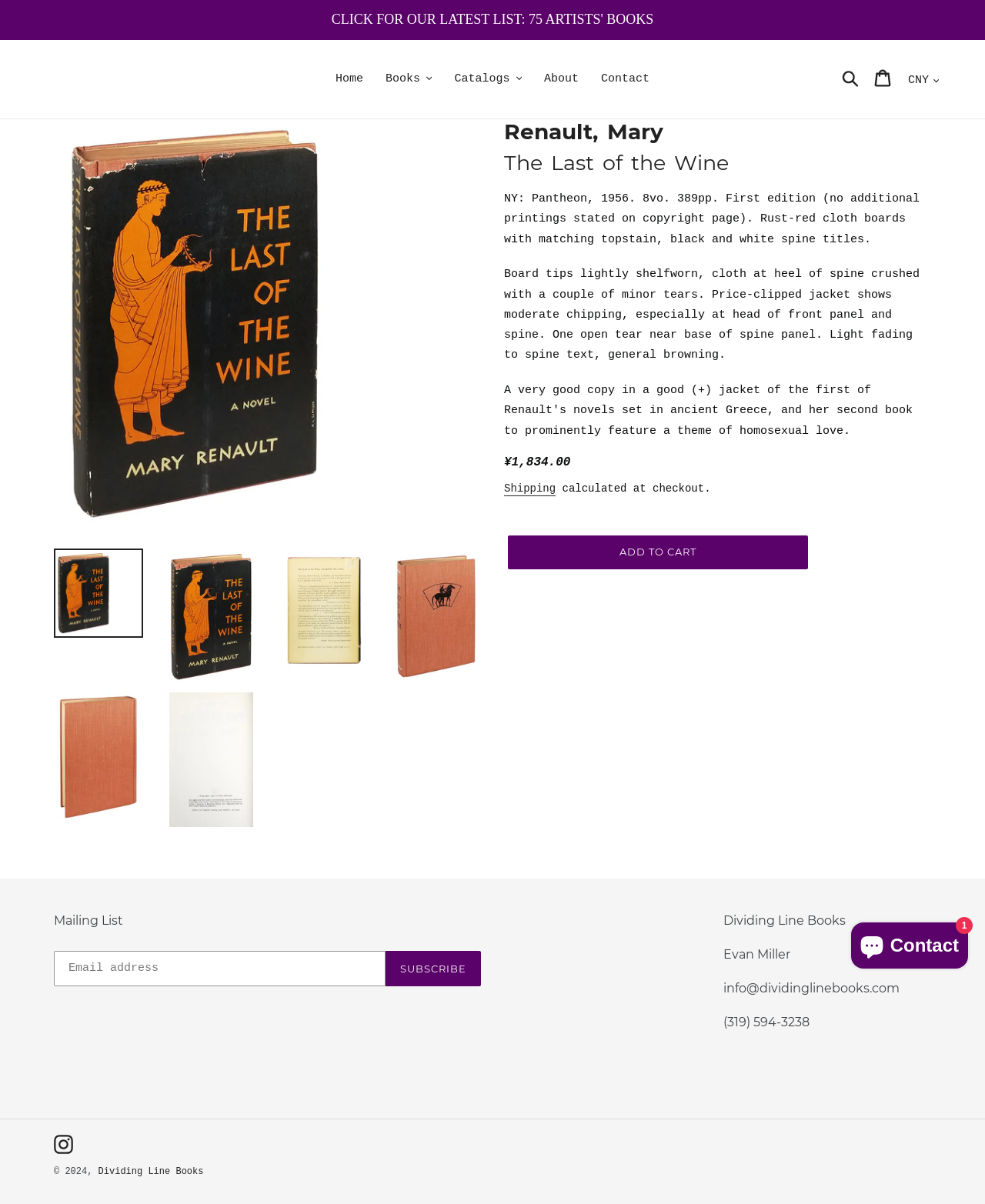Locate the bounding box coordinates of the element that should be clicked to execute the following instruction: "Click the 'ADD TO CART' button".

[0.516, 0.444, 0.82, 0.473]